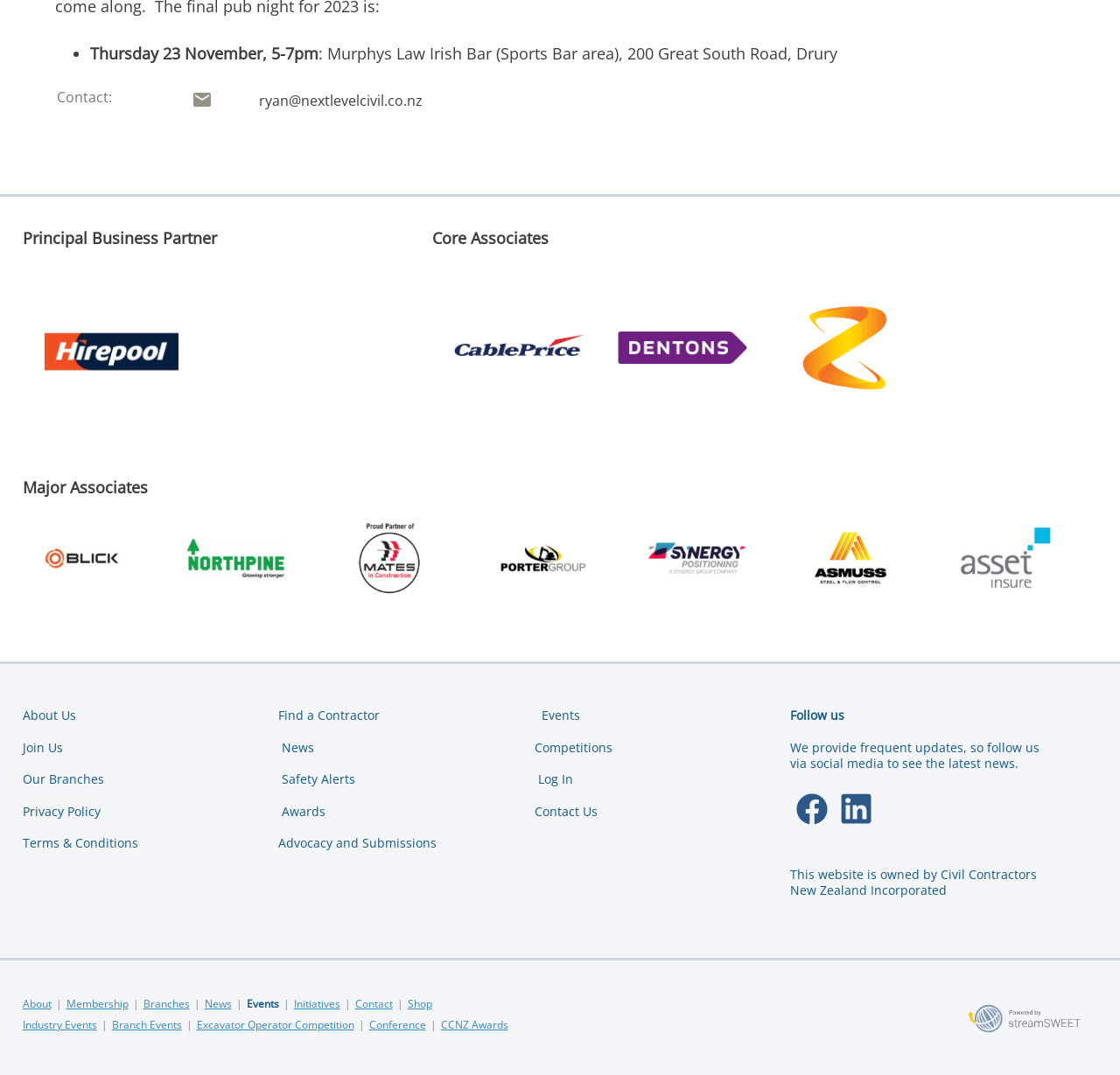Find the bounding box of the UI element described as: "alt="Komatsu New Zealand Ltd"". The bounding box coordinates should be given as four float values between 0 and 1, i.e., [left, top, right, bottom].

[0.844, 0.485, 0.949, 0.553]